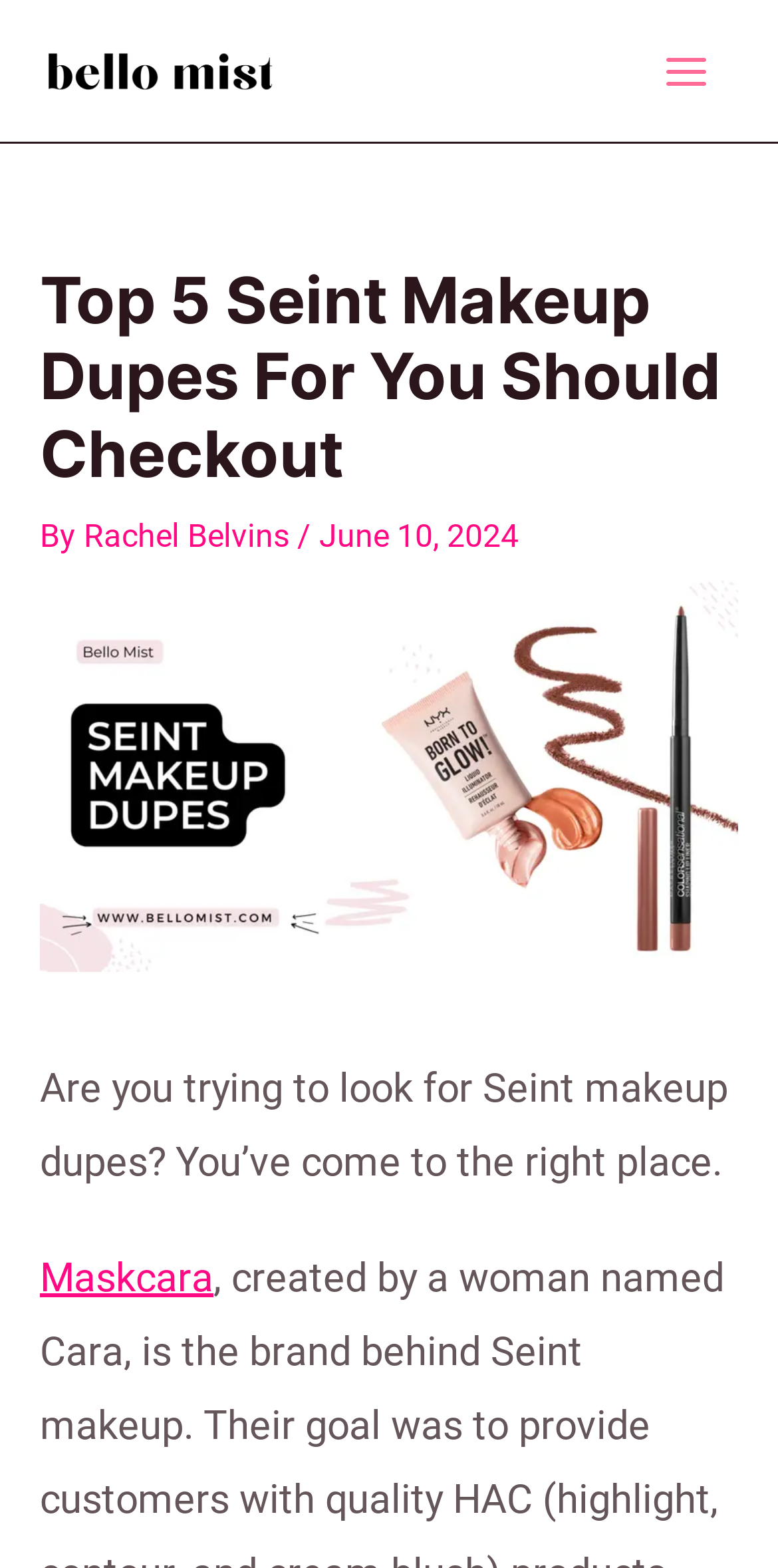Determine the main text heading of the webpage and provide its content.

Top 5 Seint Makeup Dupes For You Should Checkout